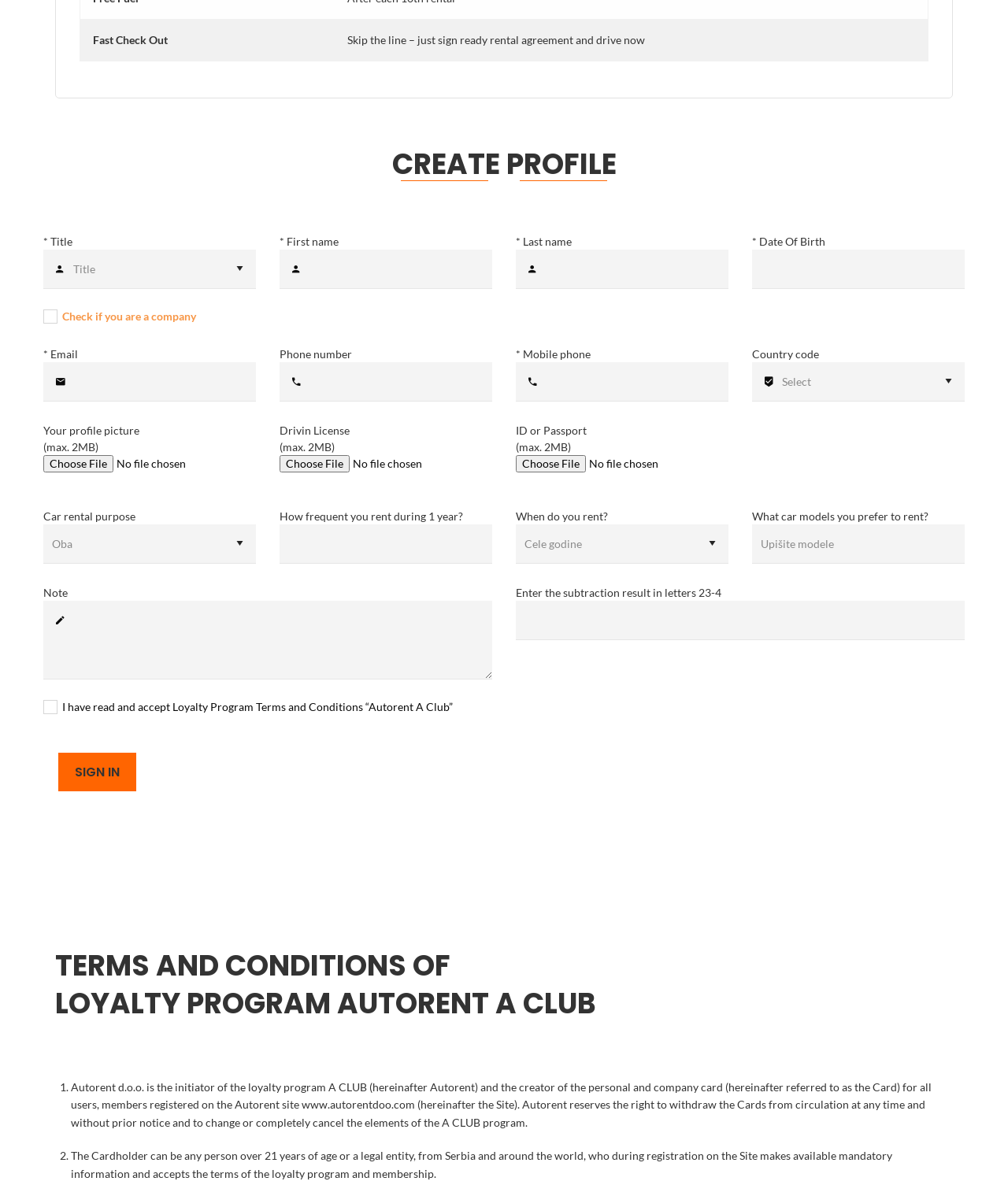What is the purpose of this webpage?
Based on the screenshot, provide a one-word or short-phrase response.

Create profile